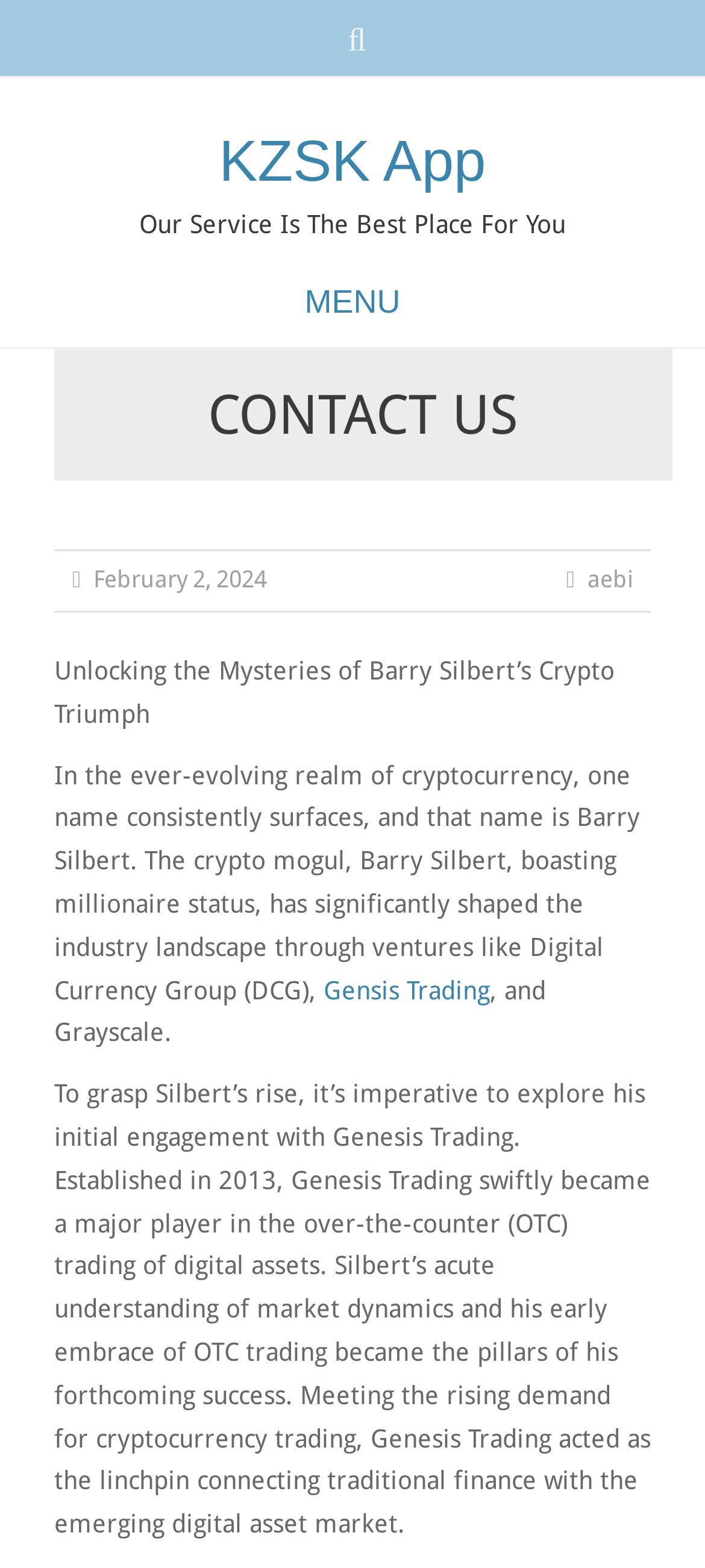What is the type of trading mentioned in the article?
Answer the question with a thorough and detailed explanation.

The type of trading can be inferred from the static text element that describes the business of Genesis Trading, specifically the text 'over-the-counter (OTC) trading of digital assets'.